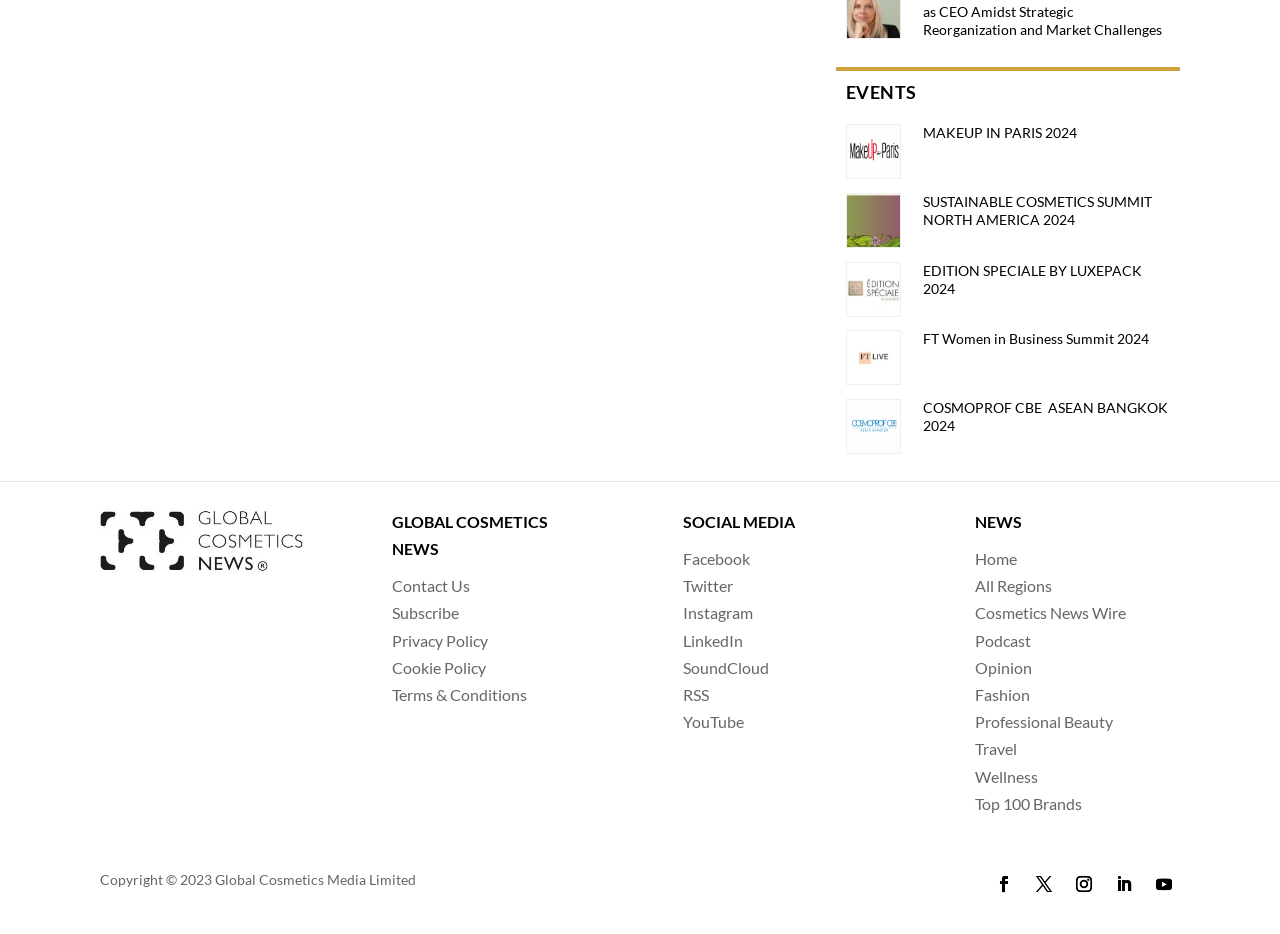Calculate the bounding box coordinates for the UI element based on the following description: "All Regions". Ensure the coordinates are four float numbers between 0 and 1, i.e., [left, top, right, bottom].

[0.762, 0.617, 0.822, 0.637]